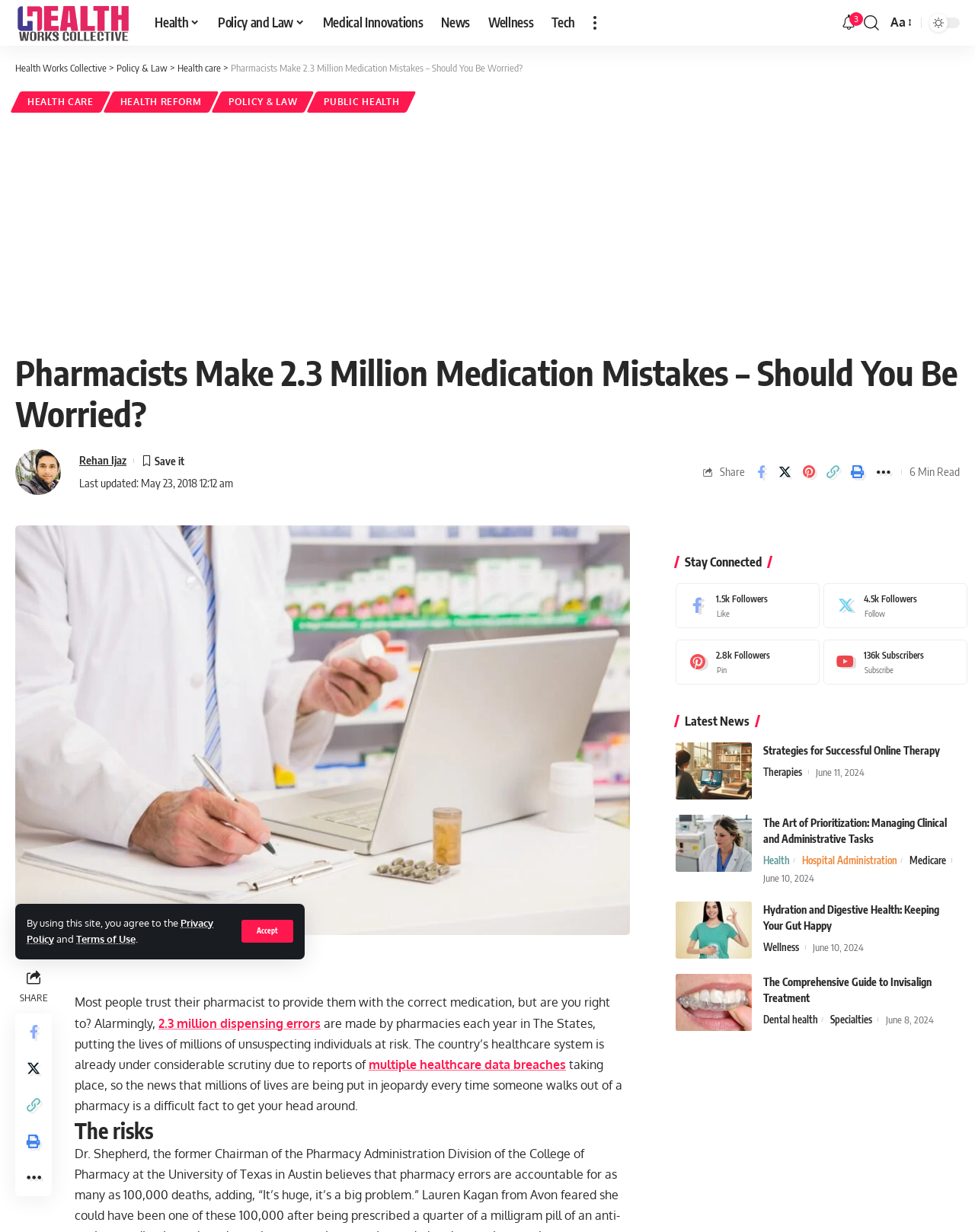Analyze the image and give a detailed response to the question:
How many dispensing errors are made by pharmacies each year?

I found this information in the article text, specifically in the sentence 'Alarmingly, 2.3 million dispensing errors are made by pharmacies each year in The States...'.